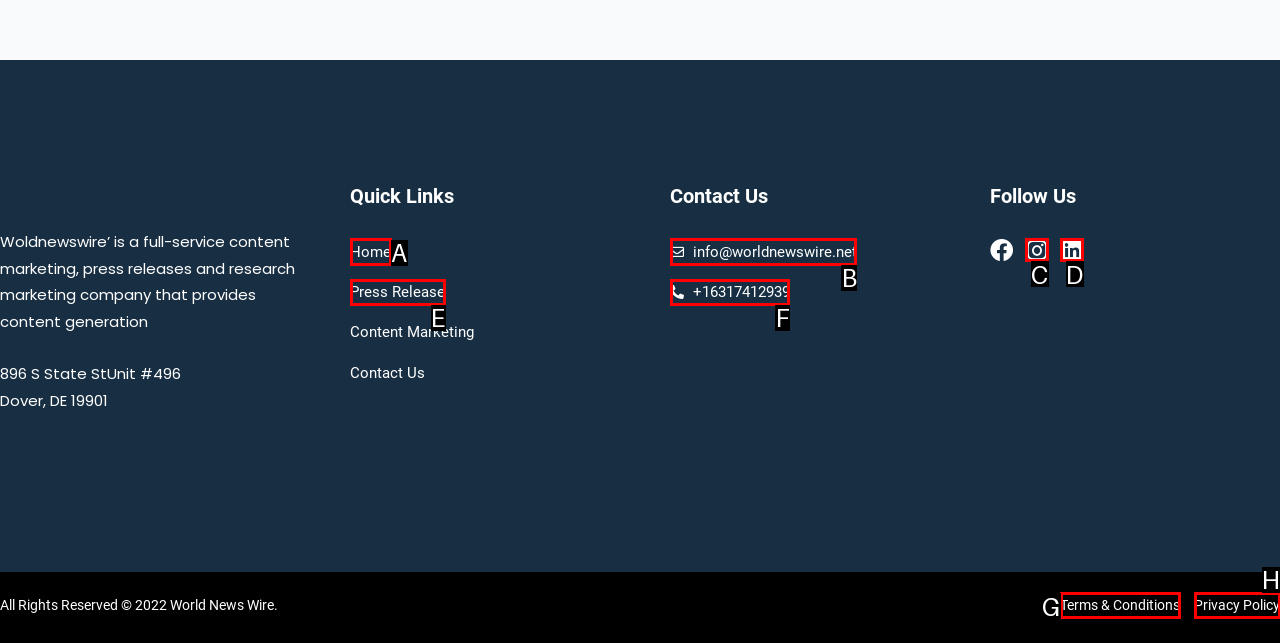Select the option that fits this description: Home
Answer with the corresponding letter directly.

A